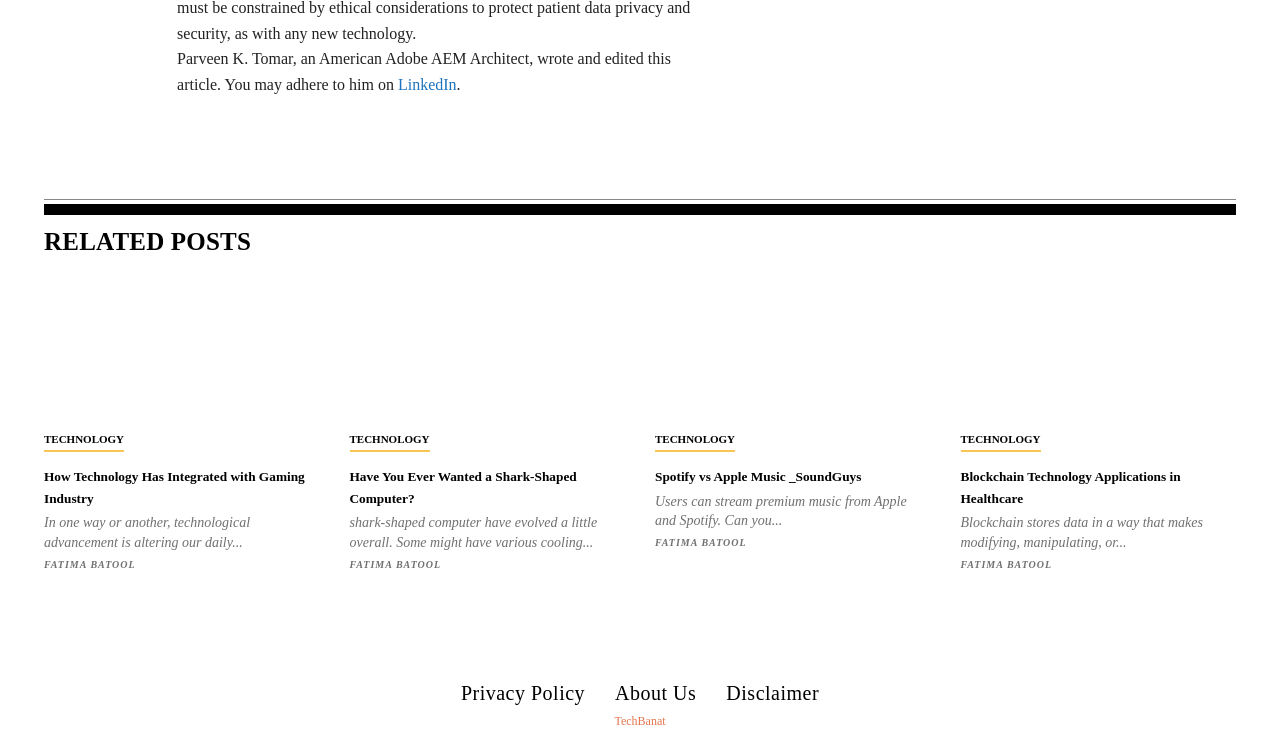Pinpoint the bounding box coordinates of the area that must be clicked to complete this instruction: "Visit the page about Shark-Shaped Computer".

[0.273, 0.376, 0.488, 0.56]